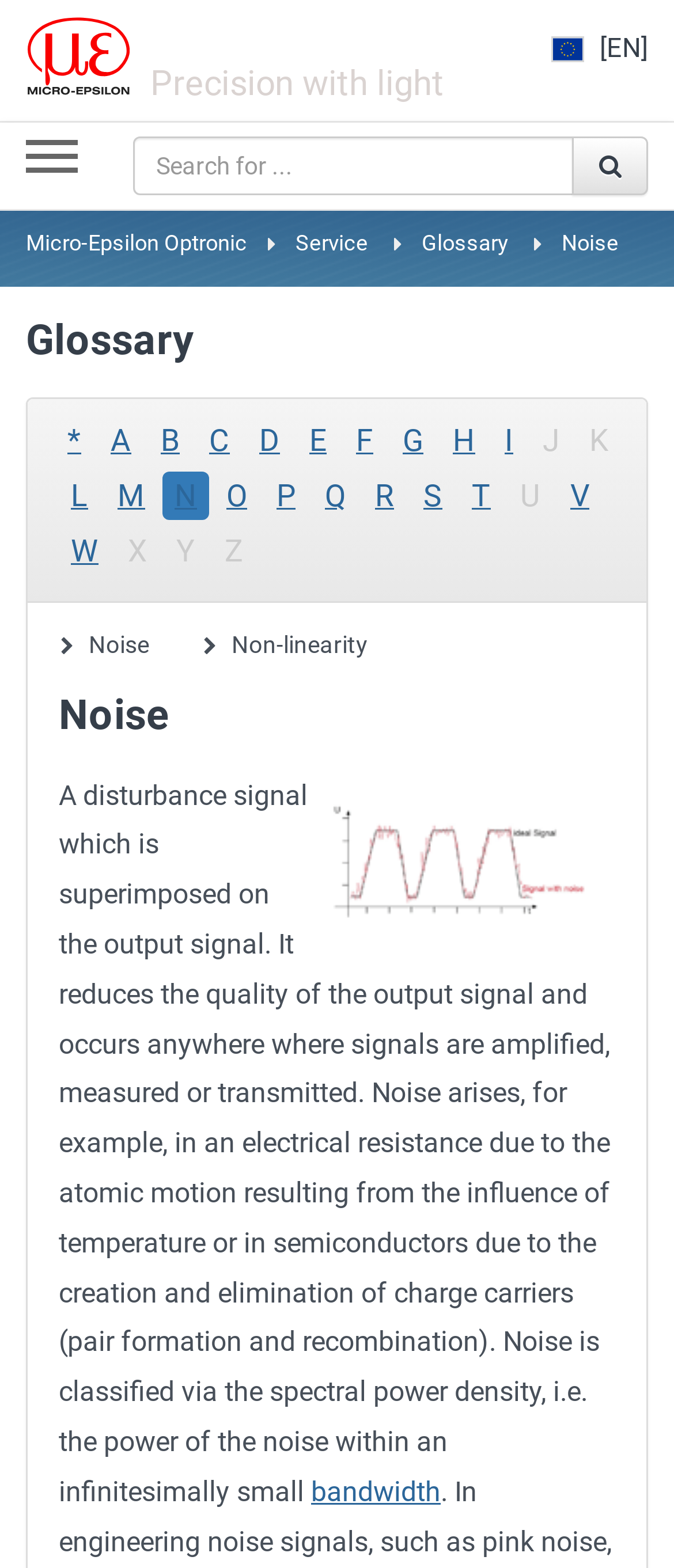What is the company name of the website?
Examine the screenshot and reply with a single word or phrase.

Micro-Epsilon Optronic GmbH